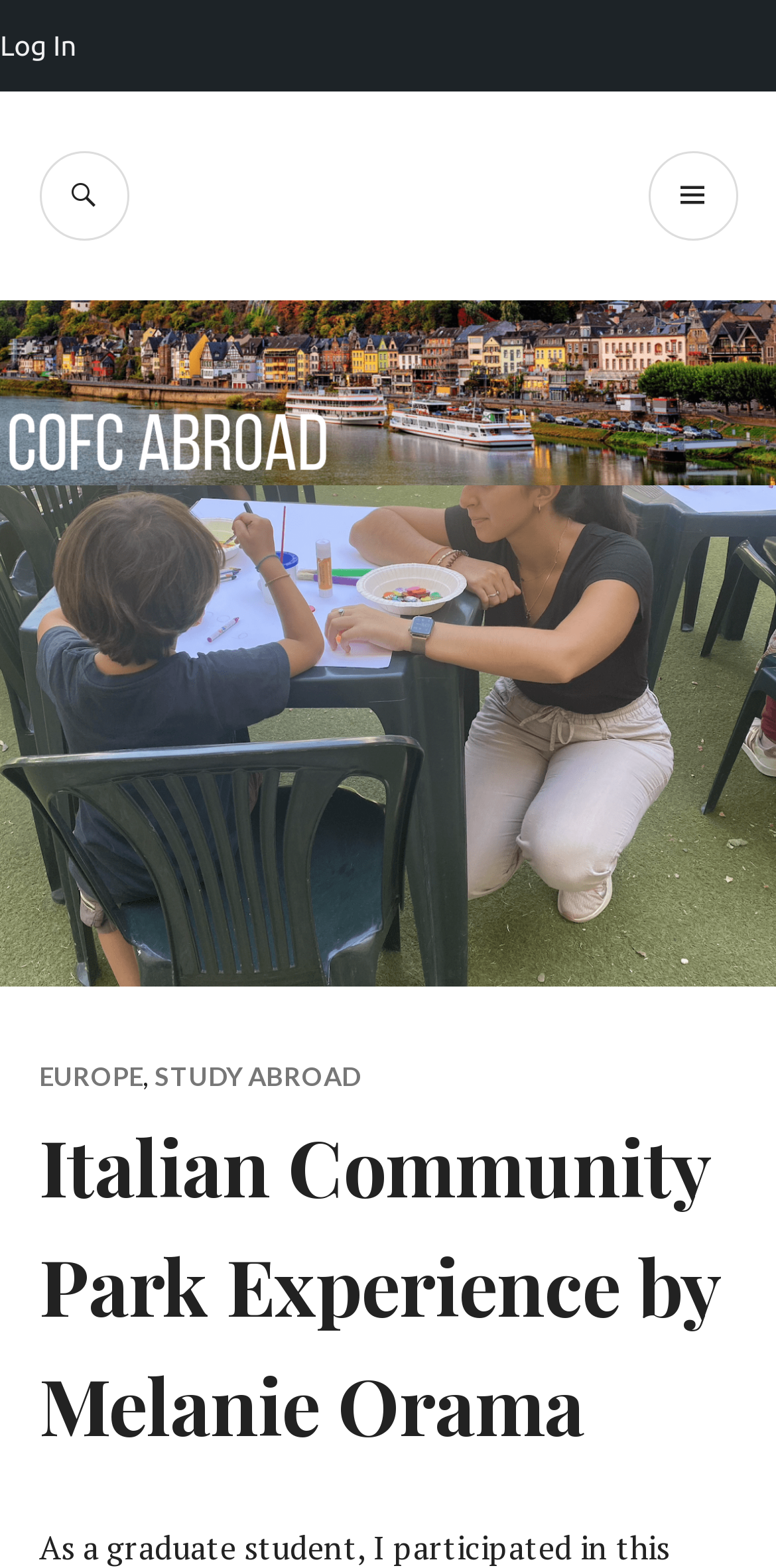What is the theme of the webpage?
Look at the image and answer with only one word or phrase.

Italian Community Park Experience